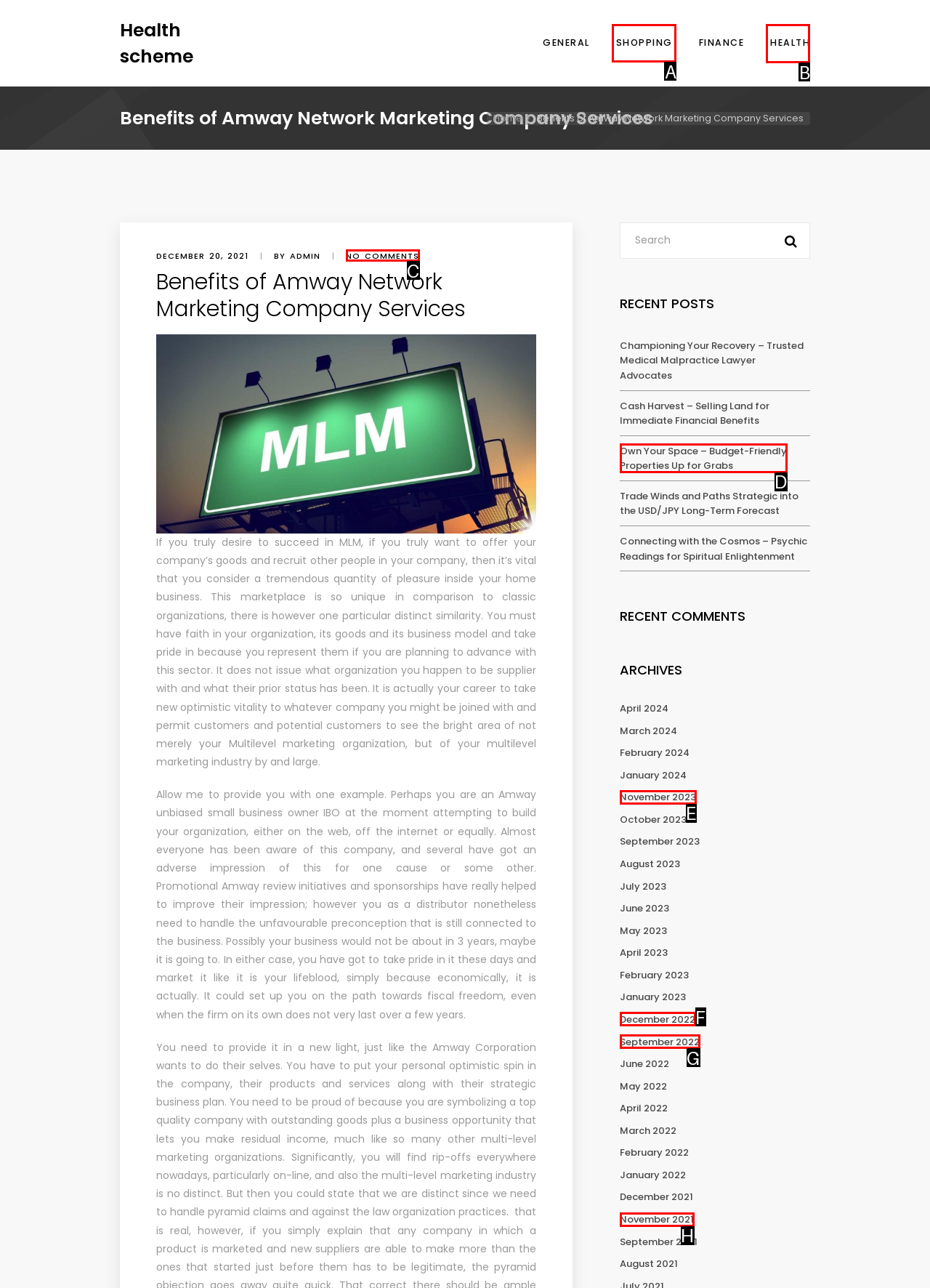Which HTML element should be clicked to fulfill the following task: Click on the 'HEALTH' link?
Reply with the letter of the appropriate option from the choices given.

B